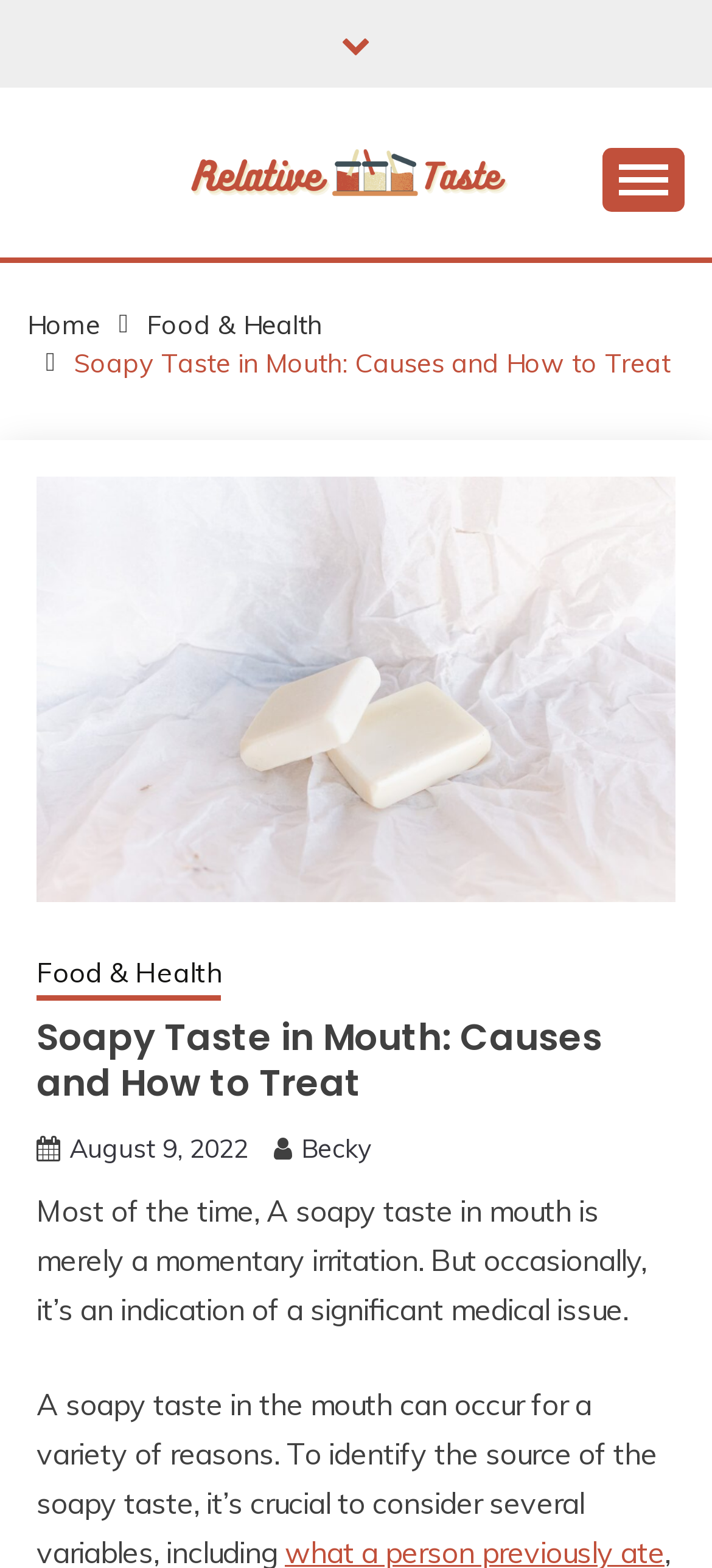Please determine and provide the text content of the webpage's heading.

Soapy Taste in Mouth: Causes and How to Treat